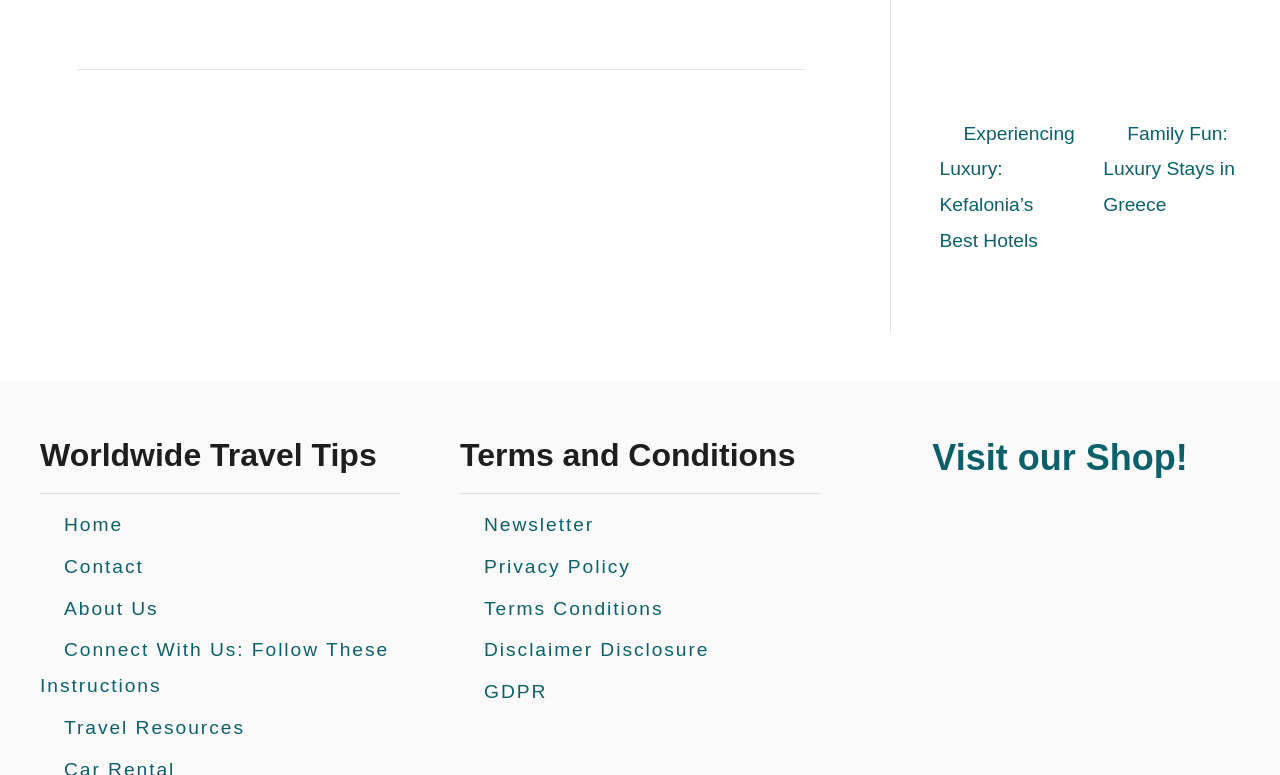Determine the bounding box coordinates for the area that needs to be clicked to fulfill this task: "Go to 'About Us'". The coordinates must be given as four float numbers between 0 and 1, i.e., [left, top, right, bottom].

[0.031, 0.755, 0.143, 0.814]